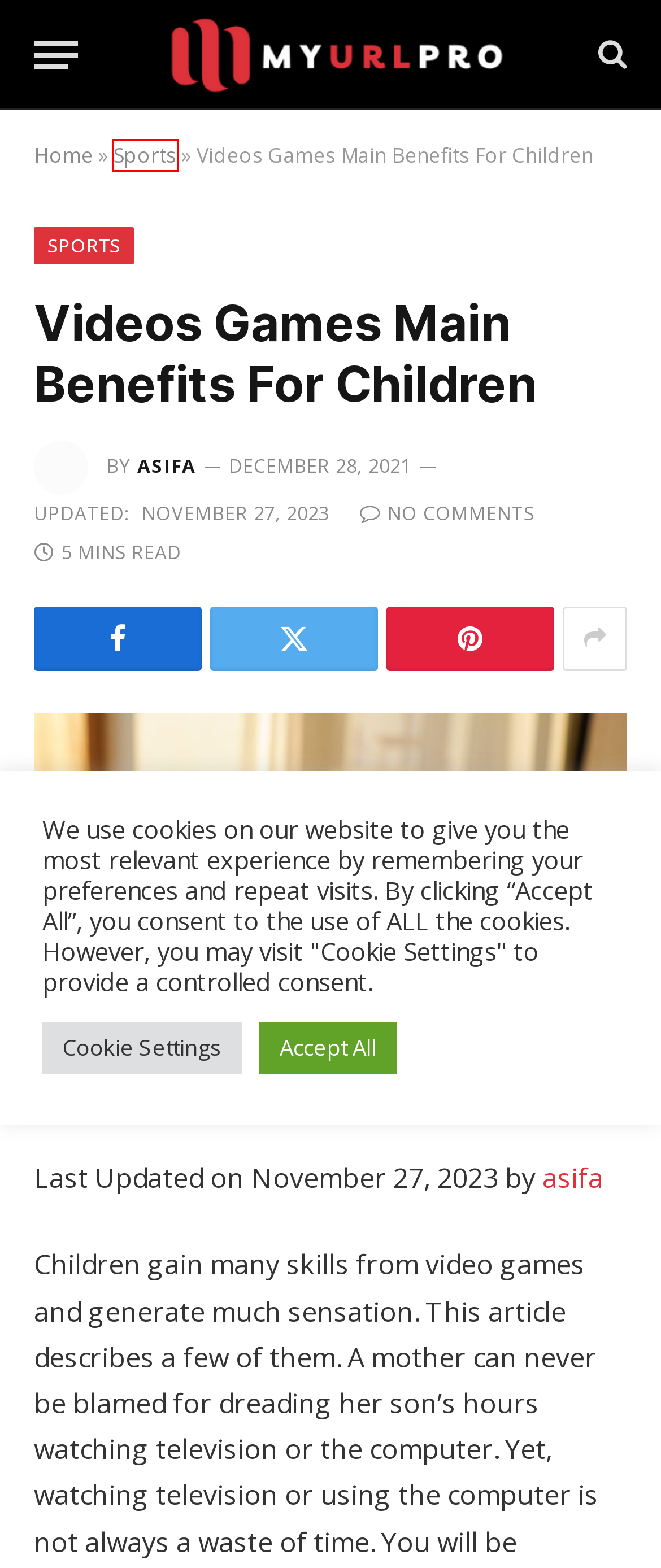With the provided webpage screenshot containing a red bounding box around a UI element, determine which description best matches the new webpage that appears after clicking the selected element. The choices are:
A. asifa, Author at My URL Pro
B. About - My URL Pro
C. Business Archives - My URL Pro
D. Fantasy Football App Development for Football Enthusiasts
E. Sports Archives - My URL Pro
F. Homepage - My URL Pro
G. ItsAboutFuture
H. Drifting Games - Play at Drifted!

E